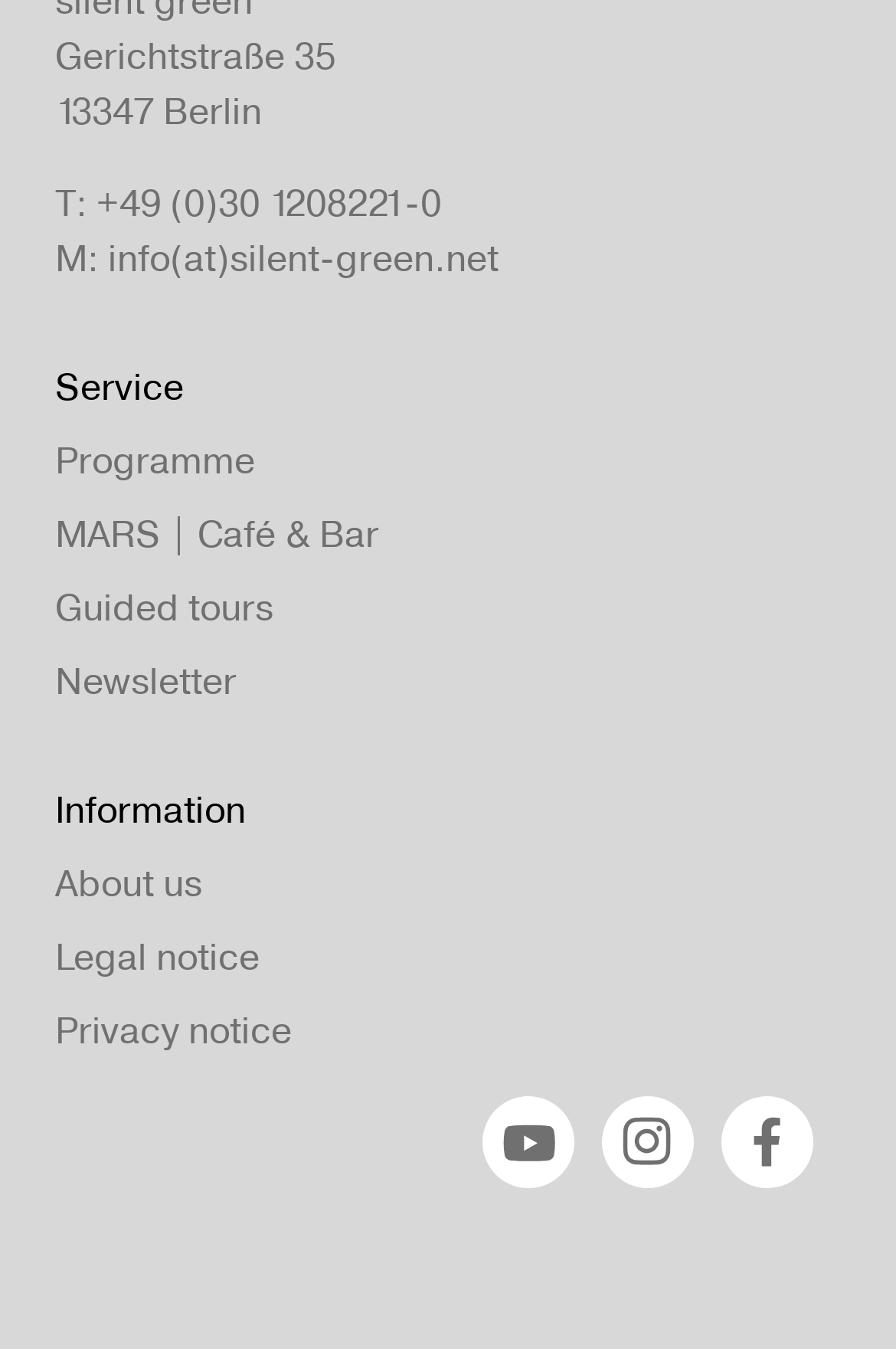Give a one-word or phrase response to the following question: What is the purpose of the Silent Green website?

To provide information about Silent Green